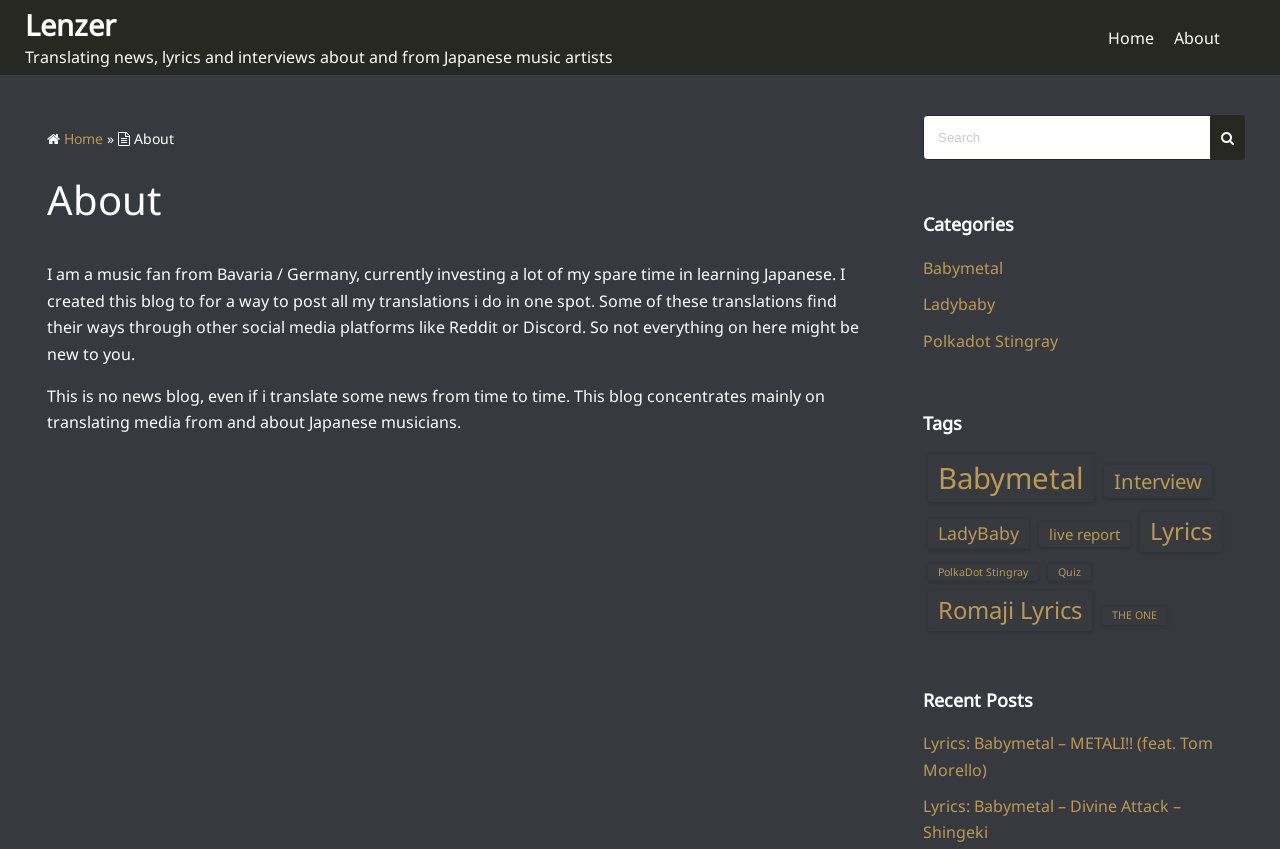Identify the bounding box for the UI element described as: "Quiz". Ensure the coordinates are four float numbers between 0 and 1, formatted as [left, top, right, bottom].

[0.819, 0.664, 0.852, 0.685]